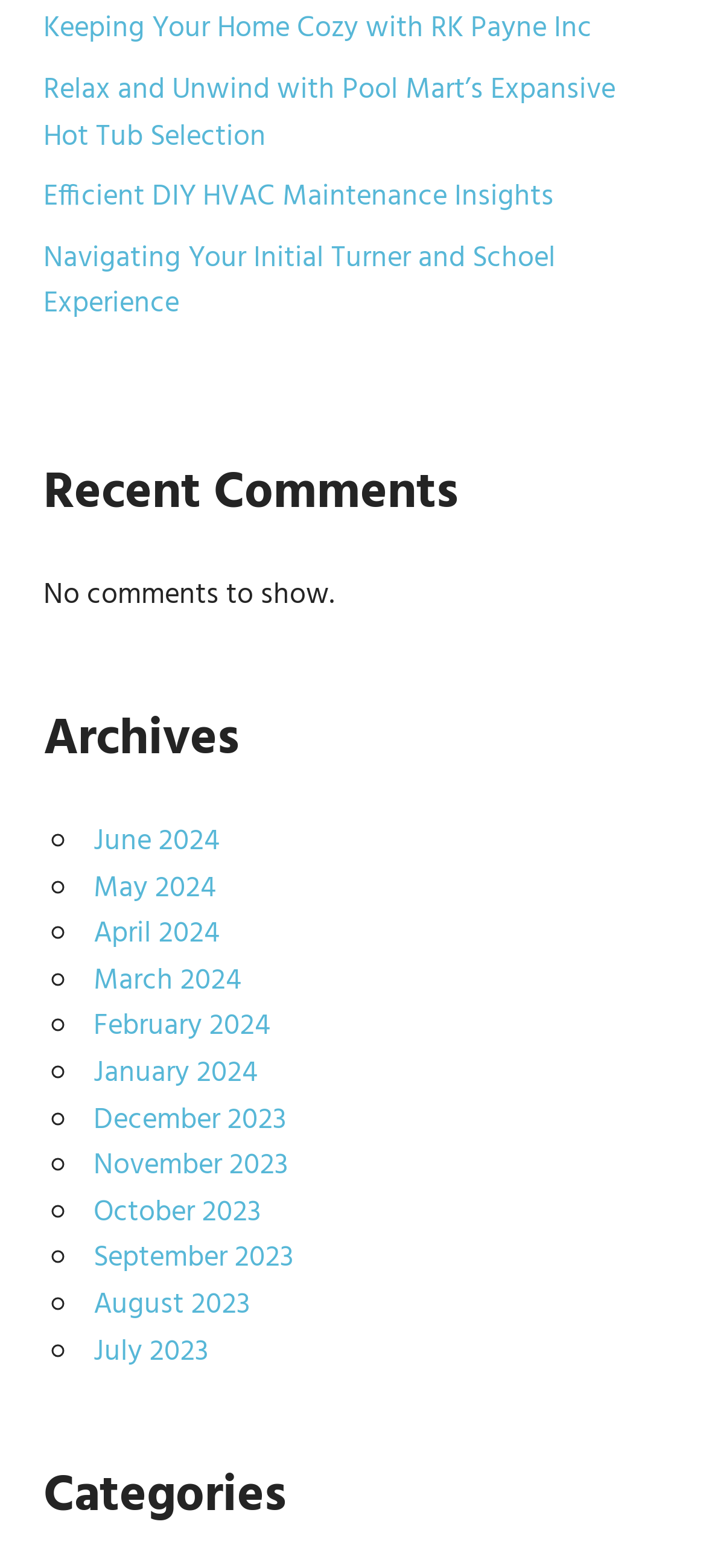From the screenshot, find the bounding box of the UI element matching this description: "July 2023". Supply the bounding box coordinates in the form [left, top, right, bottom], each a float between 0 and 1.

[0.133, 0.847, 0.294, 0.877]